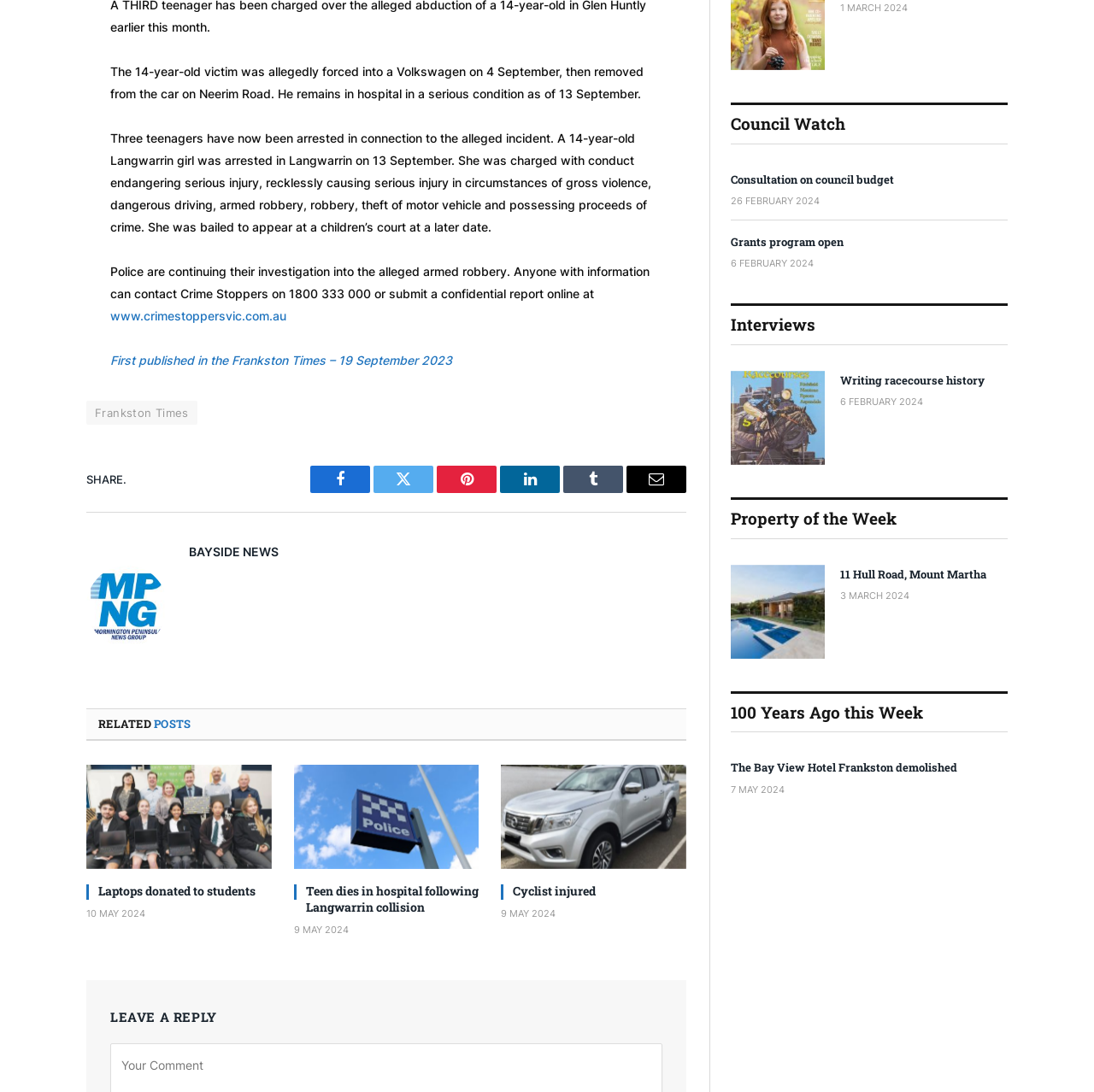For the element described, predict the bounding box coordinates as (top-left x, top-left y, bottom-right x, bottom-right y). All values should be between 0 and 1. Element description: Pinterest

[0.399, 0.427, 0.454, 0.452]